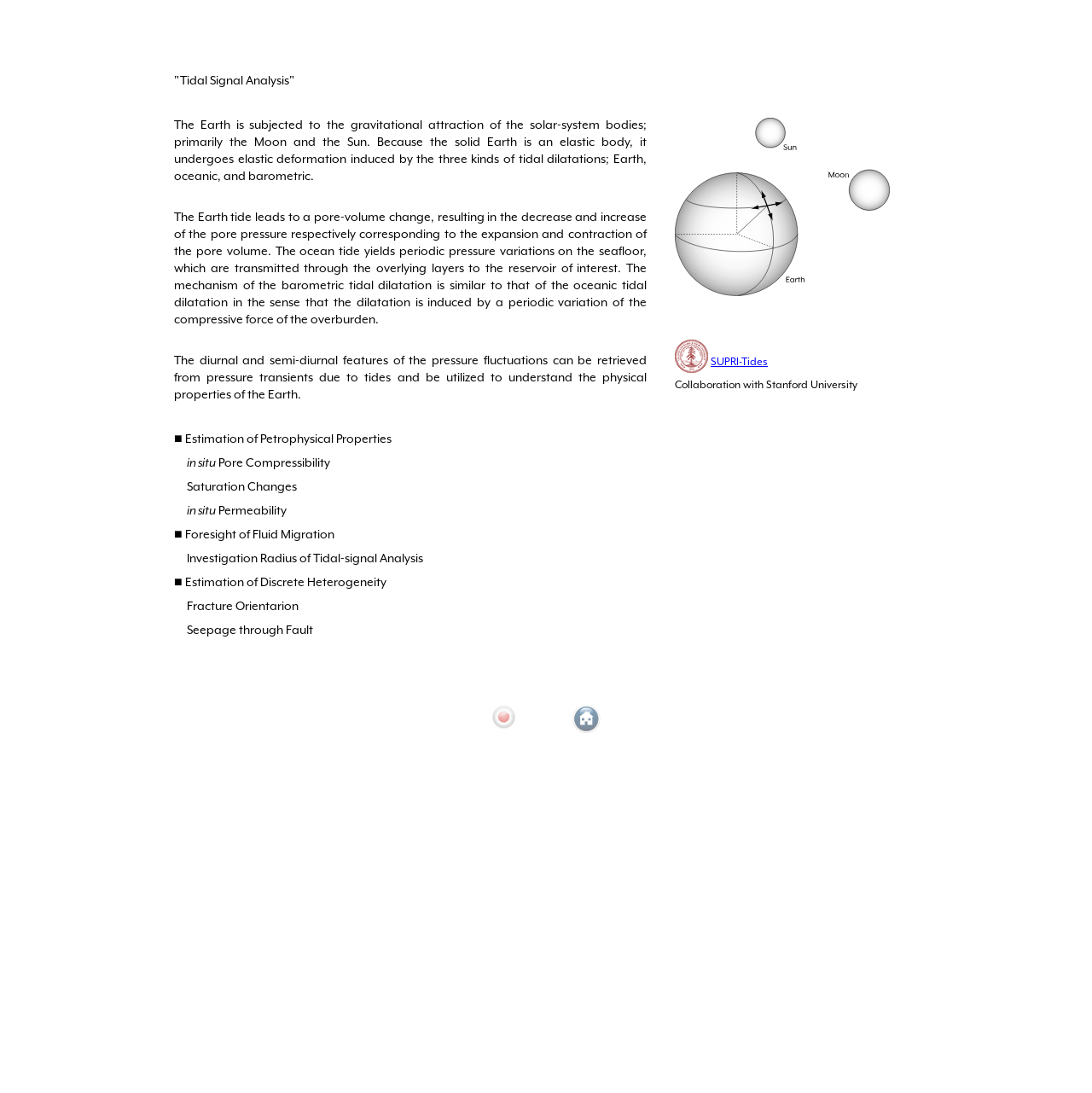What is the name of the university collaborating with SUPRI-Tides?
Please interpret the details in the image and answer the question thoroughly.

The webpage mentions a collaboration with Stanford University, as stated in the static text 'Collaboration with Stanford University' at the bottom of the webpage.